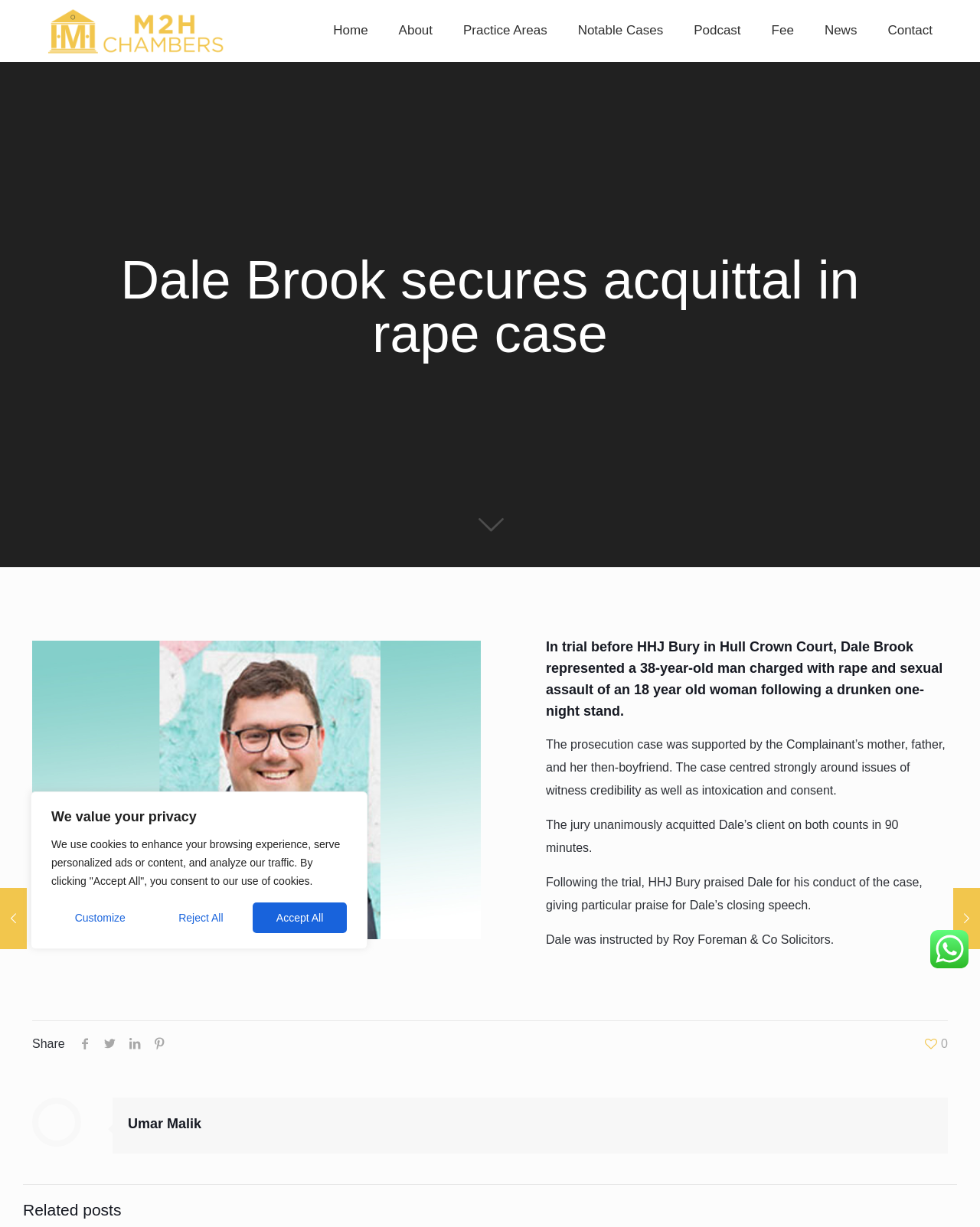Find the bounding box coordinates of the clickable area that will achieve the following instruction: "Click the Umar Malik link".

[0.13, 0.91, 0.206, 0.922]